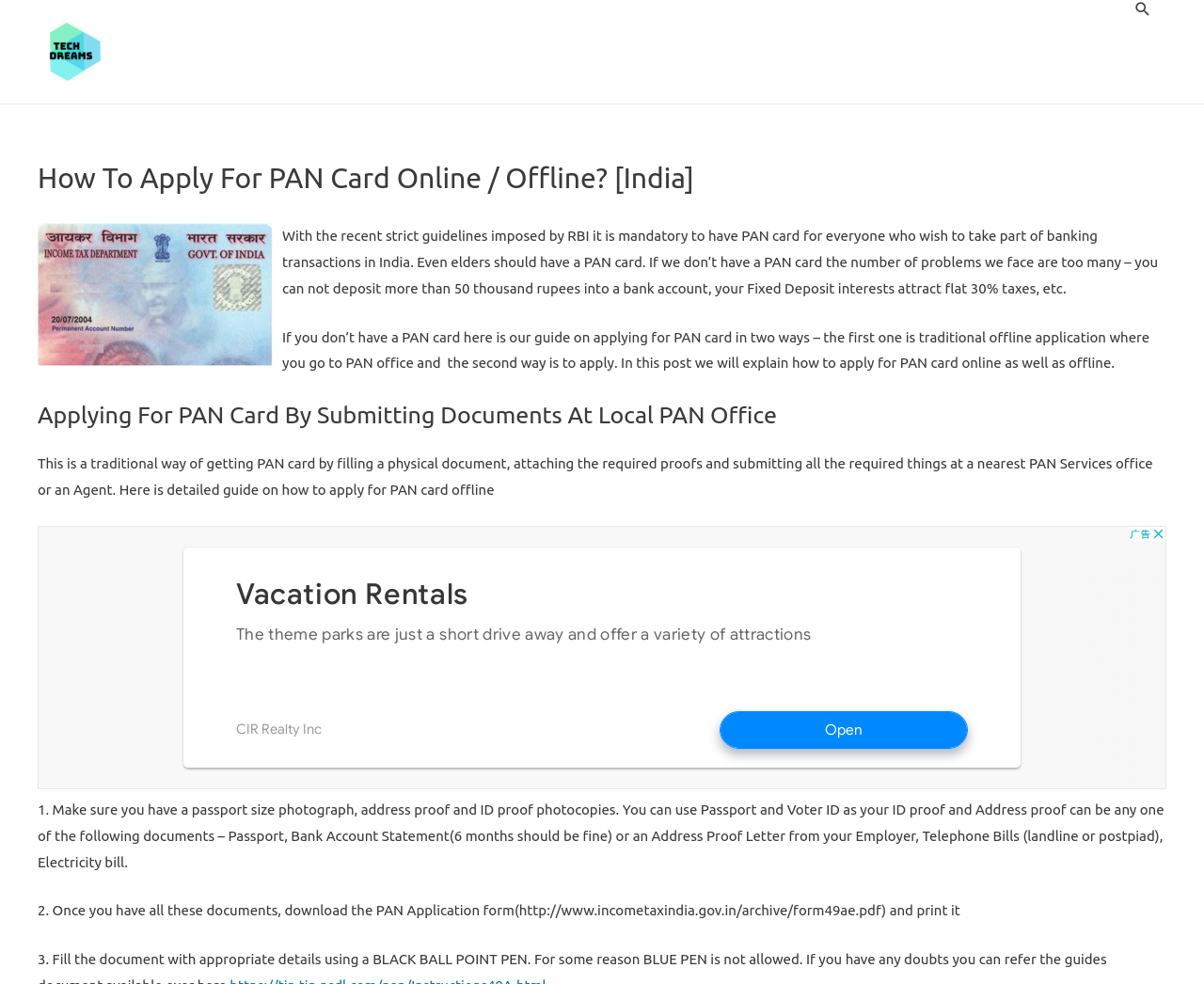What is the minimum amount that can be deposited into a bank account without a PAN card?
Answer the question with a thorough and detailed explanation.

According to the webpage, if we don’t have a PAN card, we face many problems, including not being able to deposit more than 50 thousand rupees into a bank account.